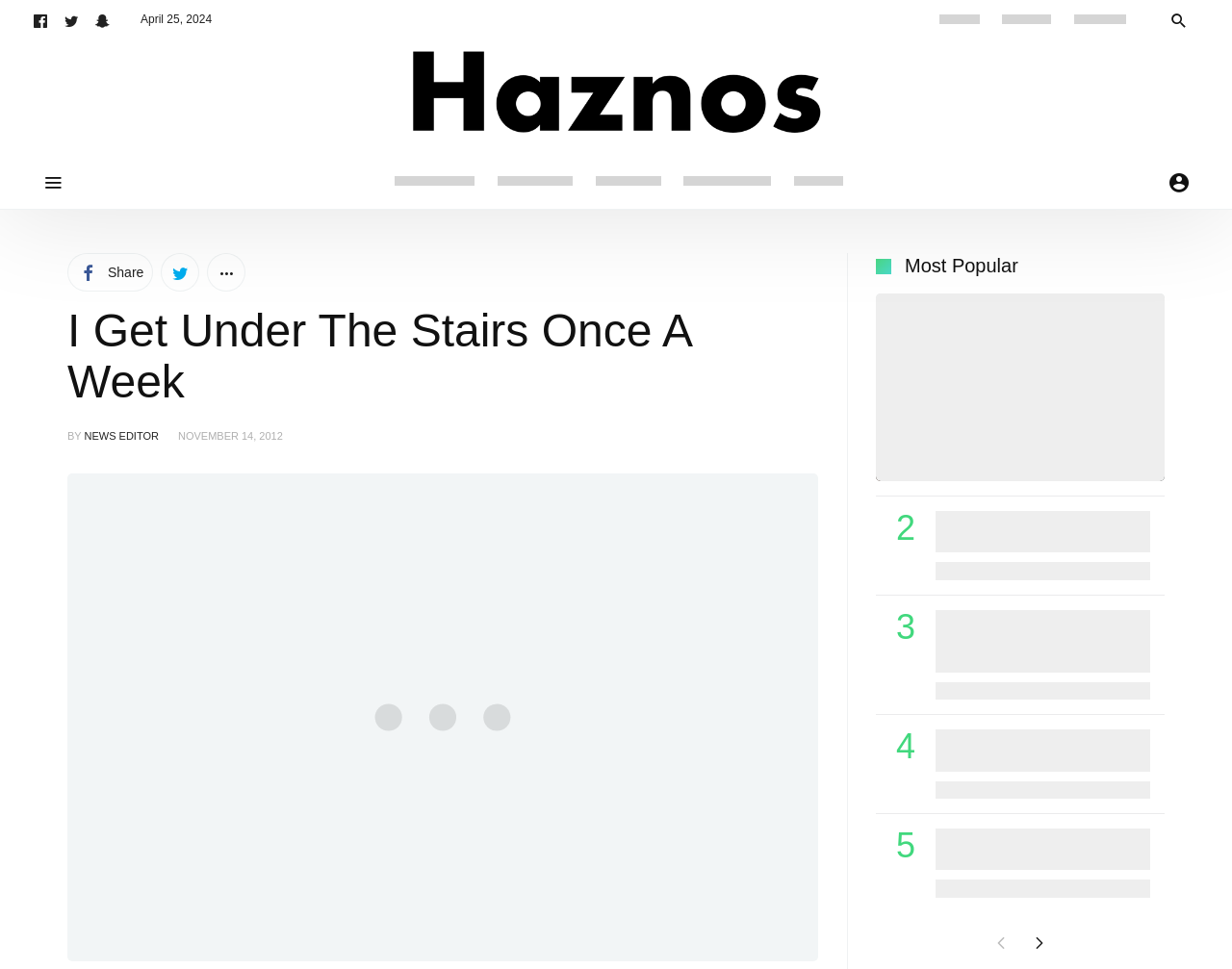Please locate the bounding box coordinates of the element that should be clicked to achieve the given instruction: "Read the article 'Ooh La La – Why Limousines Wear Berets'".

[0.759, 0.857, 0.923, 0.896]